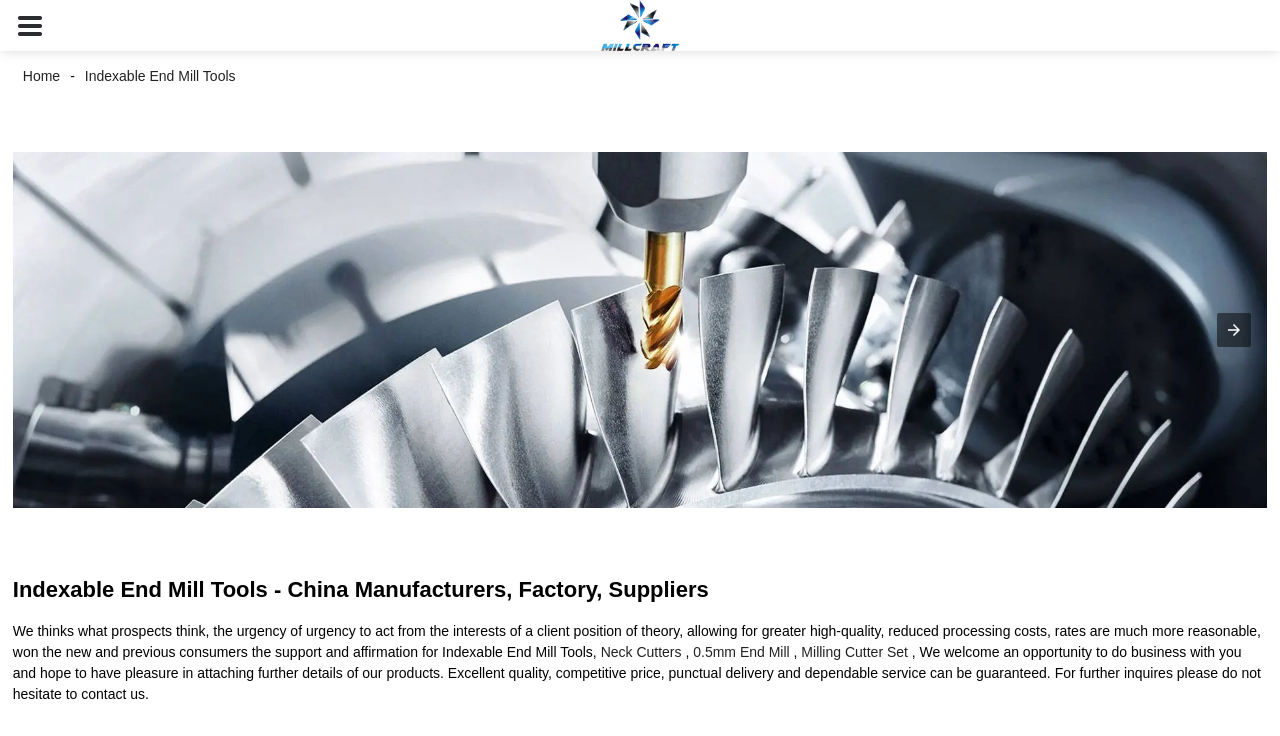What is the purpose of the factory?
Look at the screenshot and provide an in-depth answer.

The purpose of the factory can be inferred from the heading 'Indexable End Mill Tools - China Manufacturers, Factory, Suppliers' and the text that follows, which describes the factory's products and services.